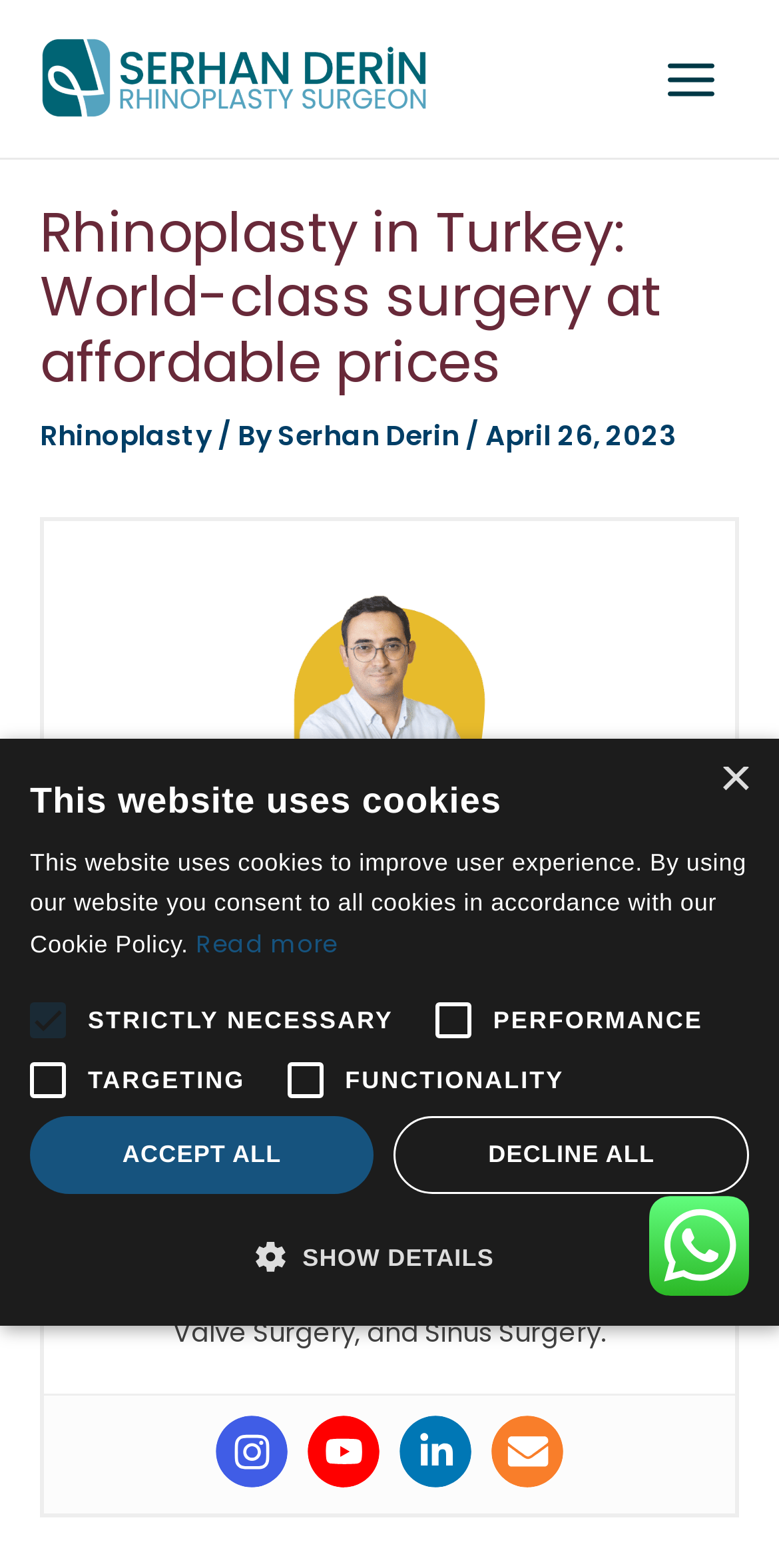Please mark the bounding box coordinates of the area that should be clicked to carry out the instruction: "View Dr. Serhan Derin's profile".

[0.051, 0.037, 0.551, 0.061]